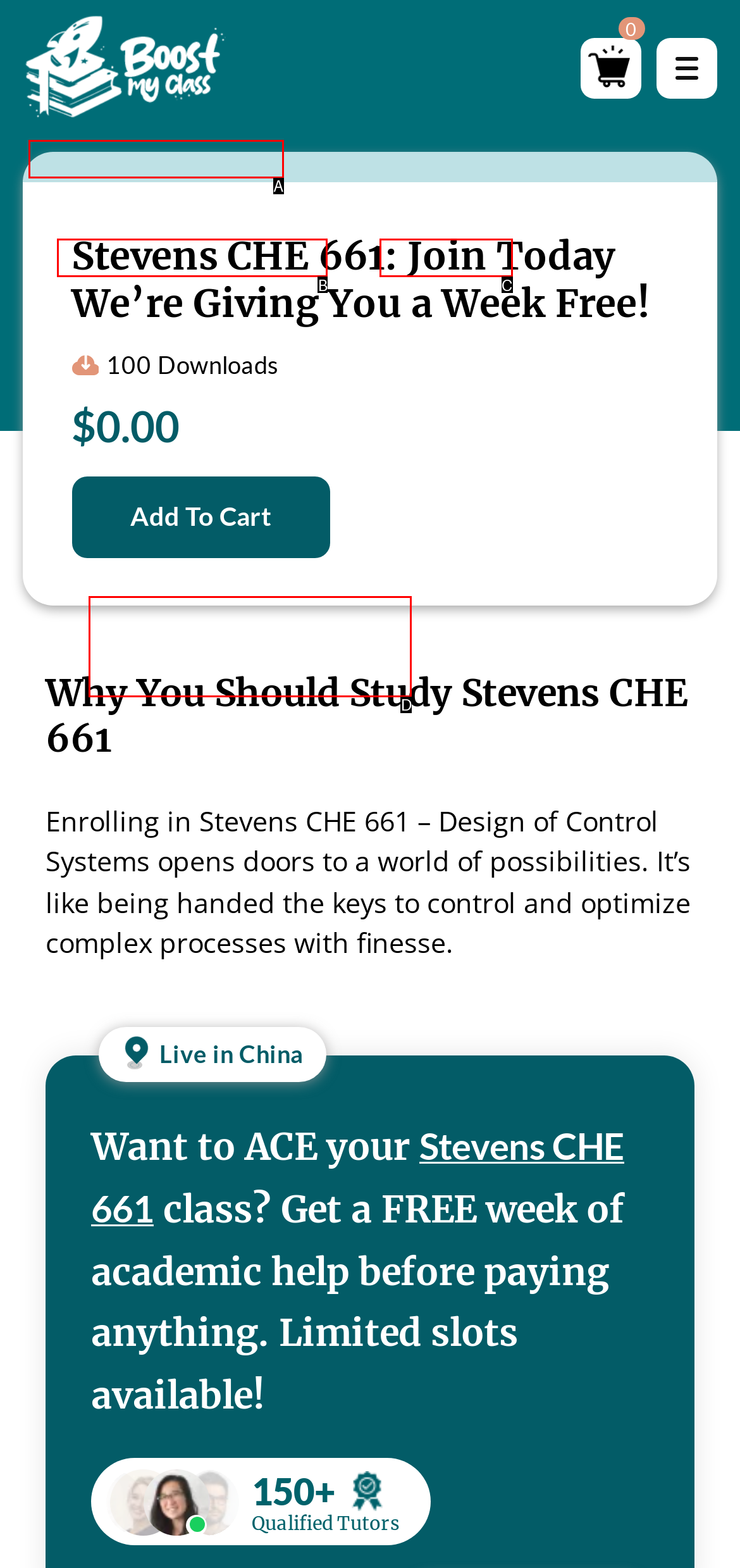Select the appropriate option that fits: Add to cart
Reply with the letter of the correct choice.

D